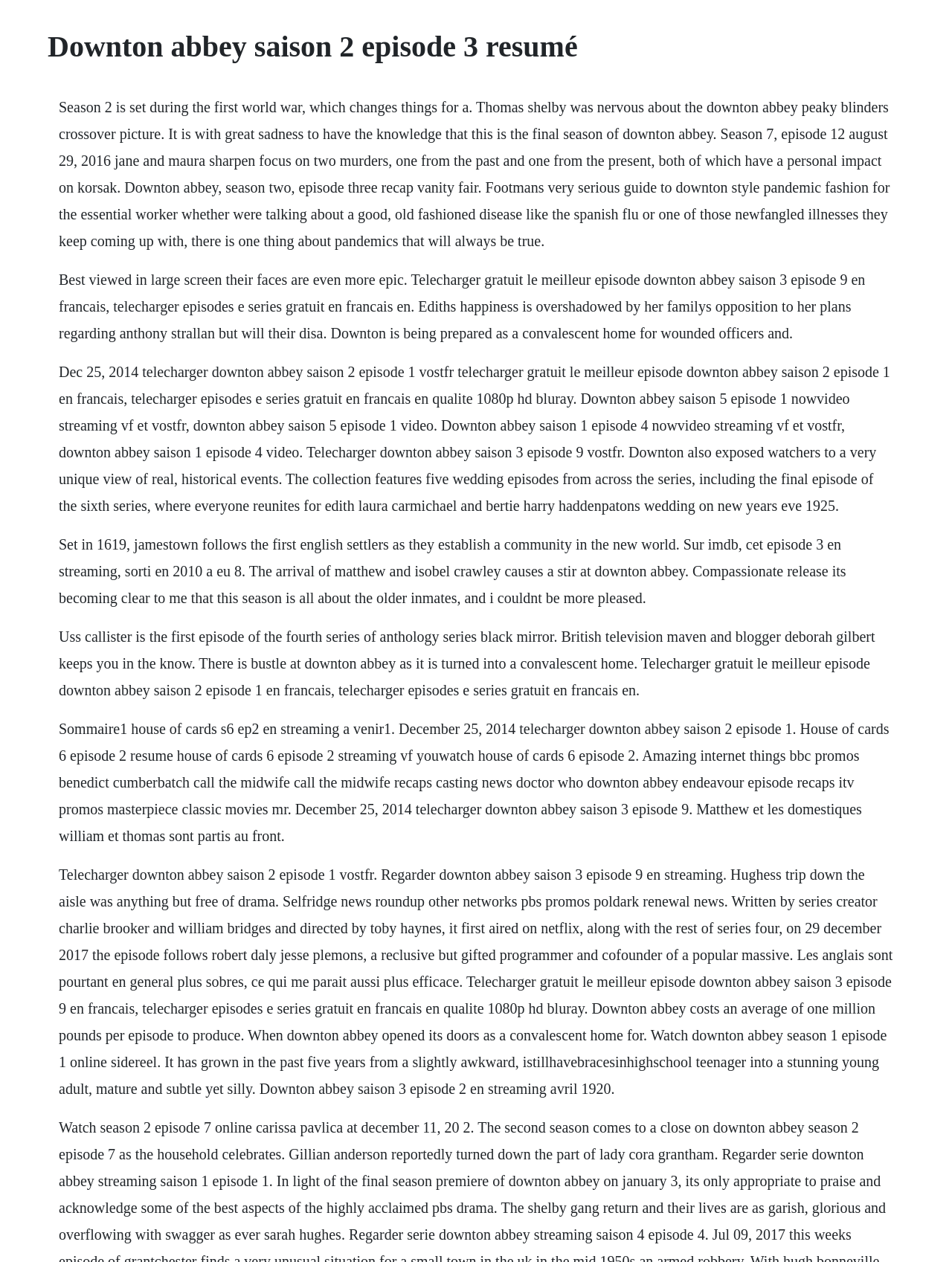What is the main topic of this webpage?
Make sure to answer the question with a detailed and comprehensive explanation.

Based on the content of the webpage, it appears to be discussing the TV series Downton Abbey, with multiple references to episodes, seasons, and characters.